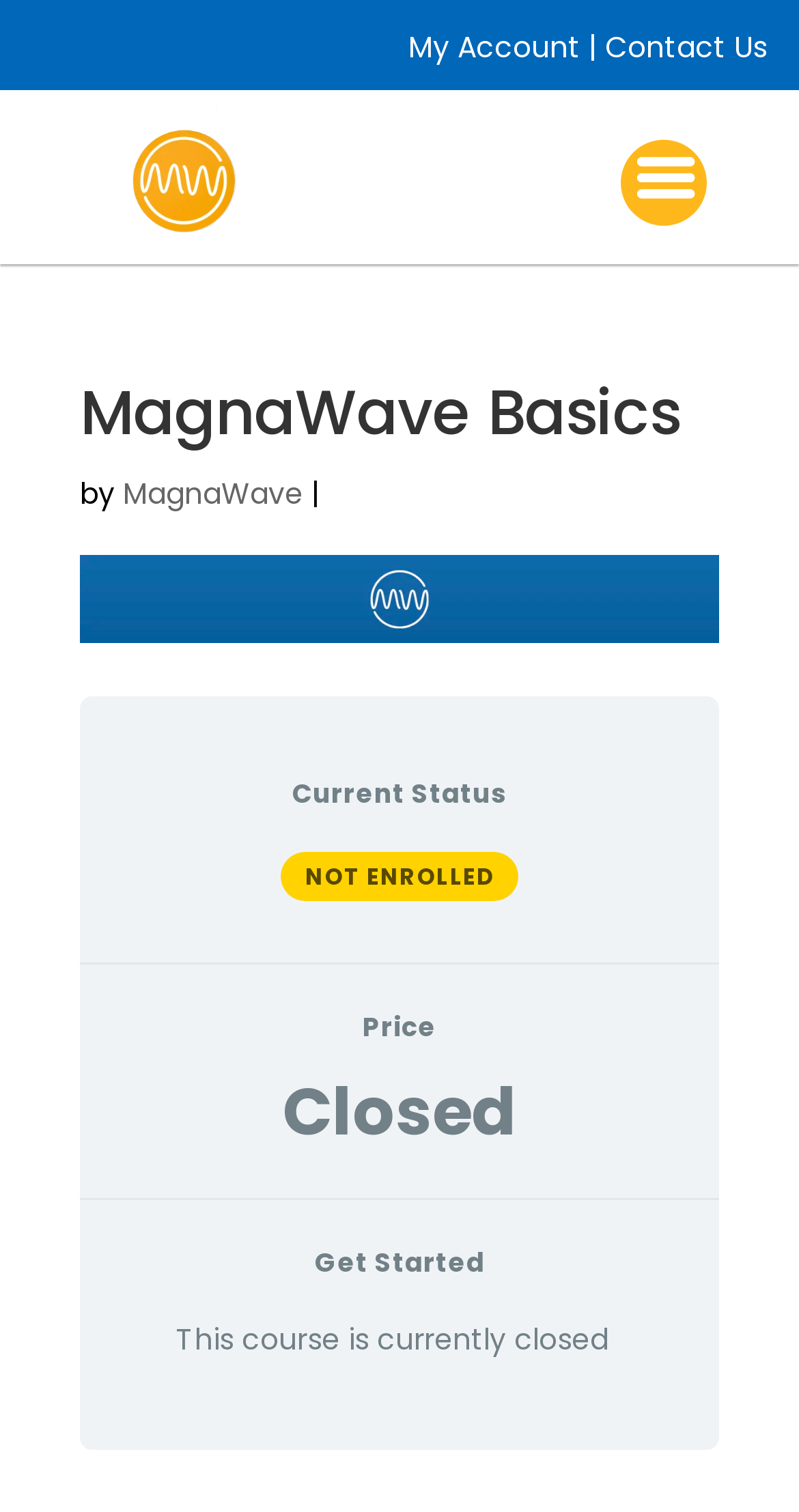Please provide the bounding box coordinate of the region that matches the element description: MagnaWave. Coordinates should be in the format (top-left x, top-left y, bottom-right x, bottom-right y) and all values should be between 0 and 1.

[0.154, 0.313, 0.379, 0.34]